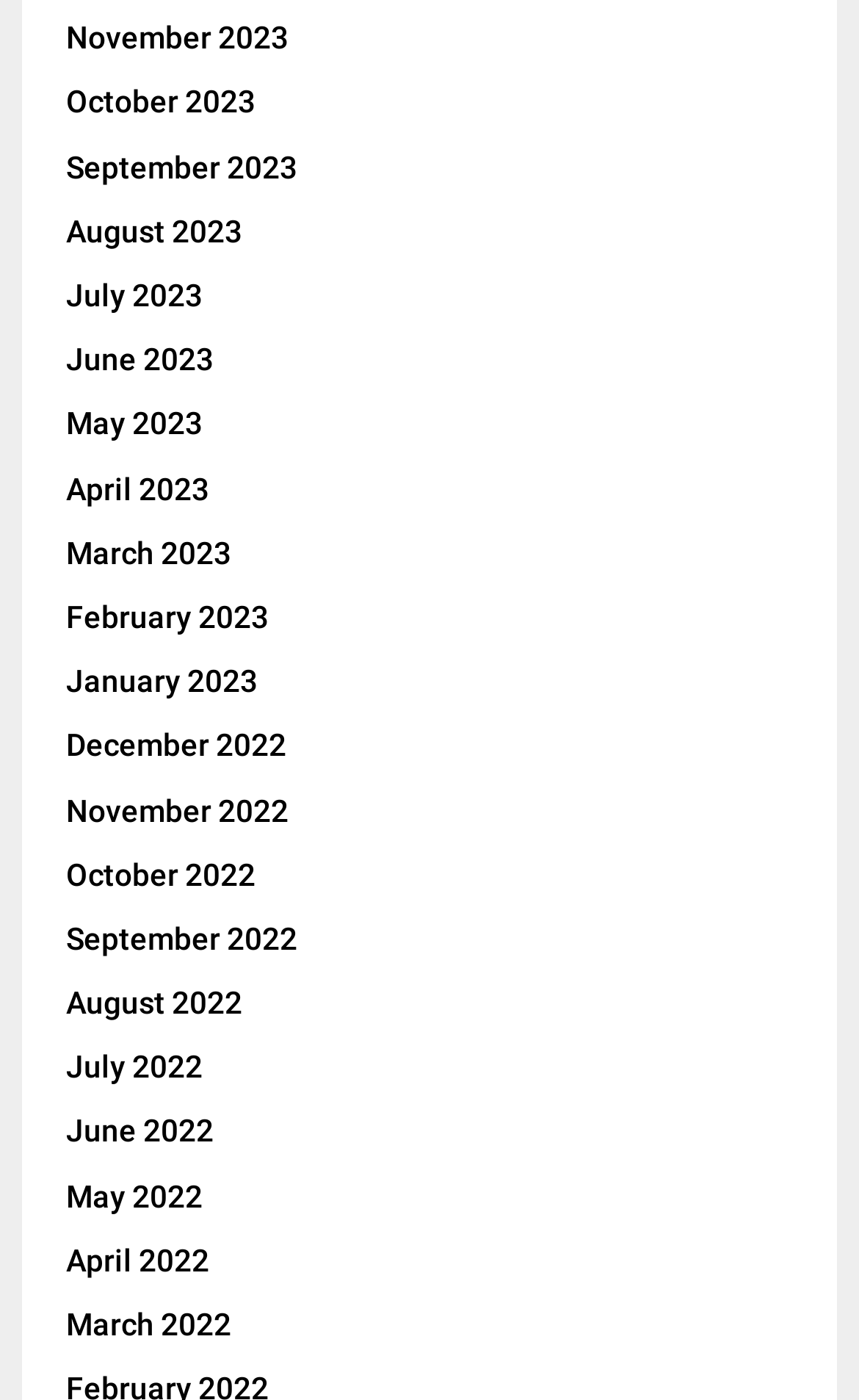What is the latest month listed?
Please respond to the question thoroughly and include all relevant details.

I looked at the link elements with month and year text and found that the latest one is November 2023, which is located at the top of the list.